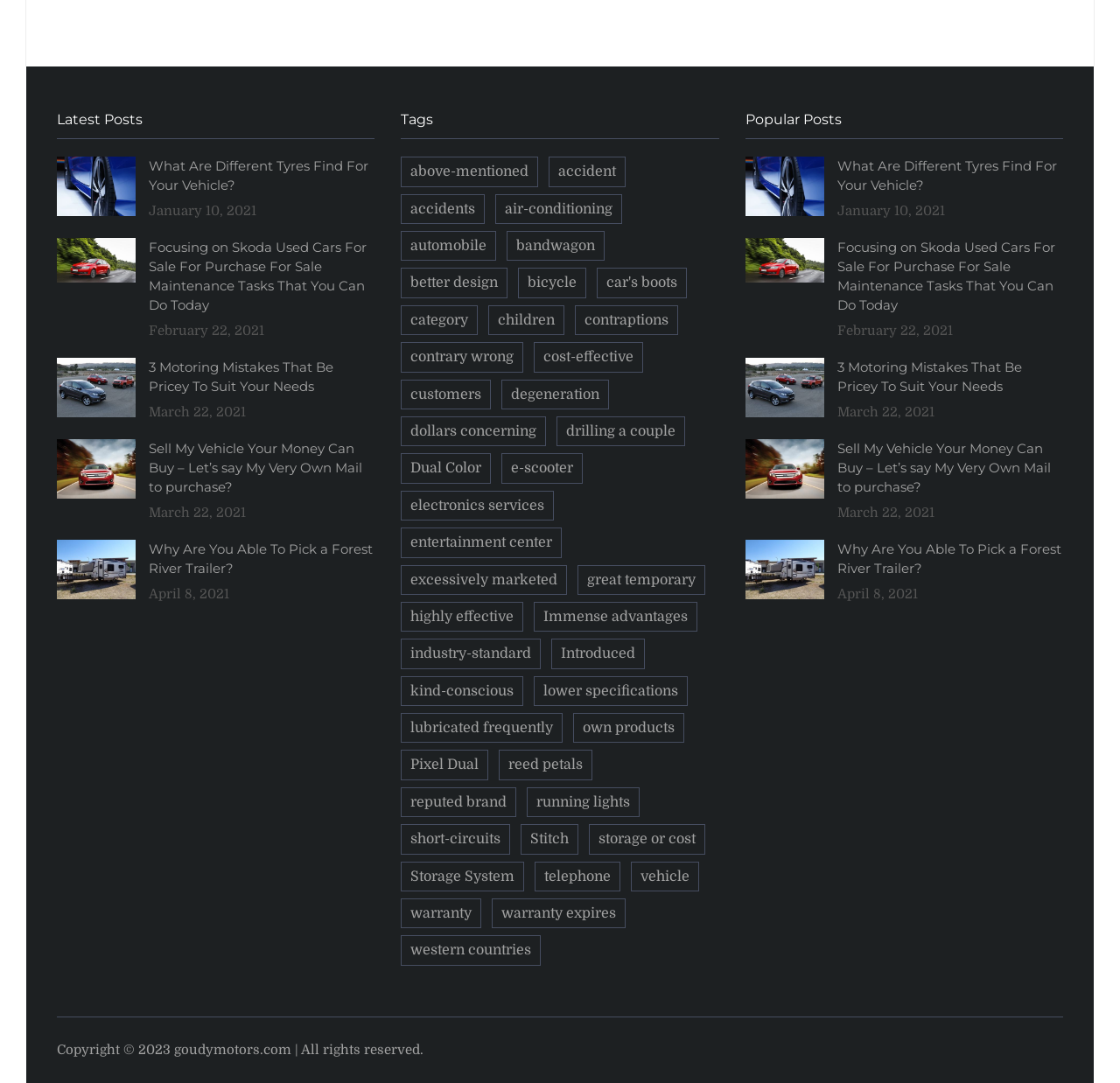Show the bounding box coordinates for the HTML element as described: "above-mentioned".

[0.358, 0.145, 0.481, 0.173]